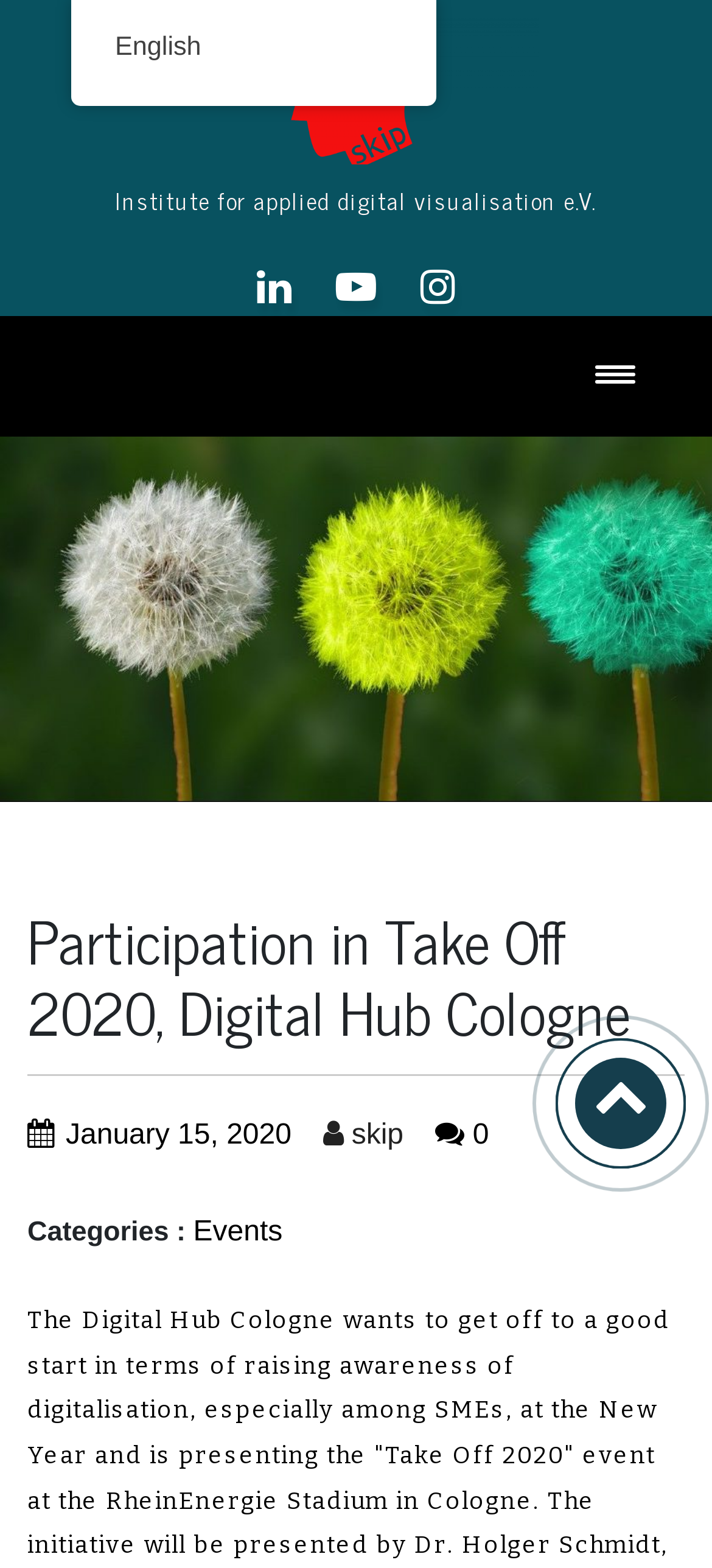What is the name of the institute?
Using the details from the image, give an elaborate explanation to answer the question.

I found the answer by looking at the static text element with the bounding box coordinates [0.162, 0.115, 0.838, 0.14], which contains the text 'Institute for applied digital visualisation e.V.'.